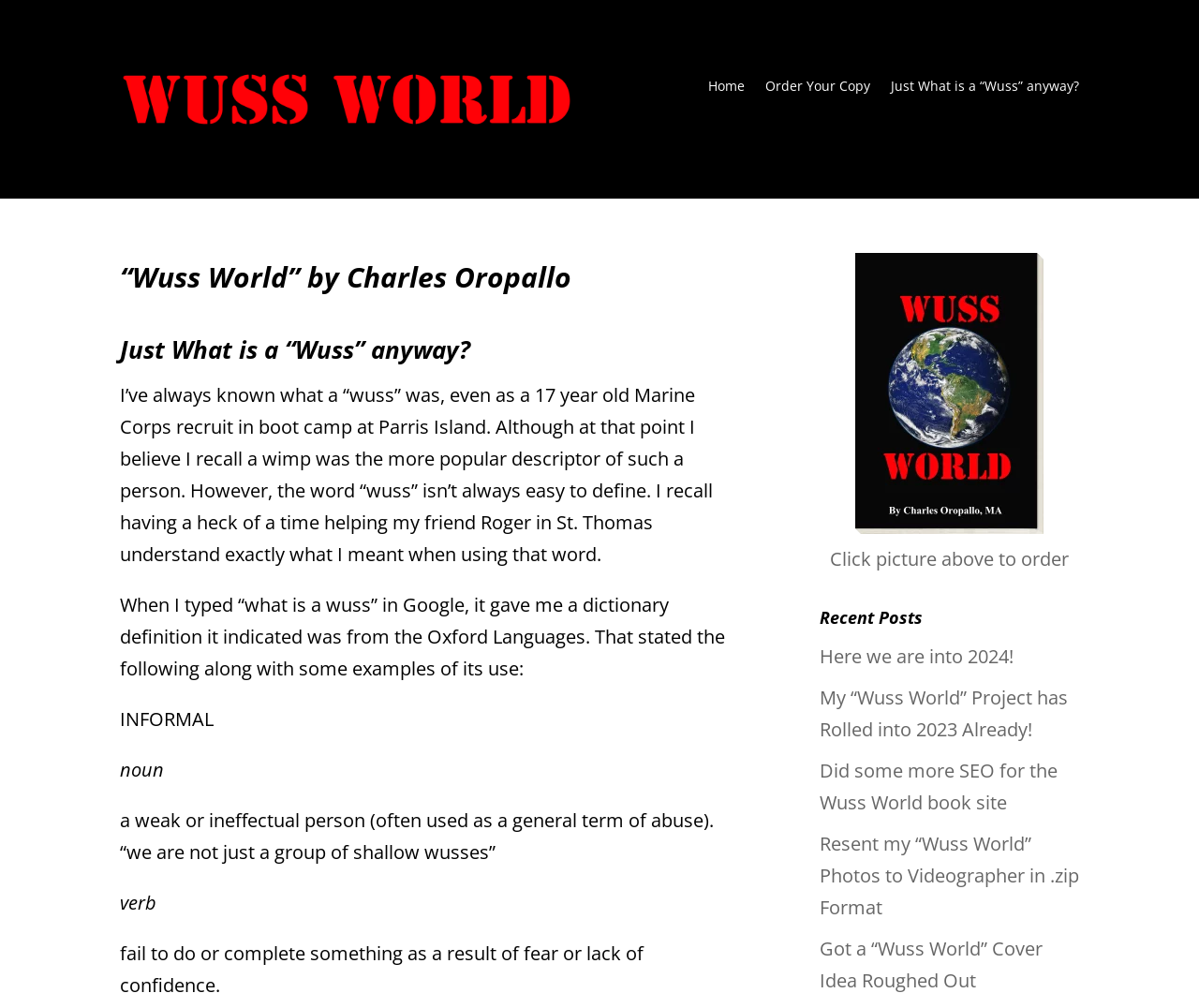Locate the bounding box coordinates of the element I should click to achieve the following instruction: "View the rough book cover idea".

[0.713, 0.51, 0.87, 0.535]